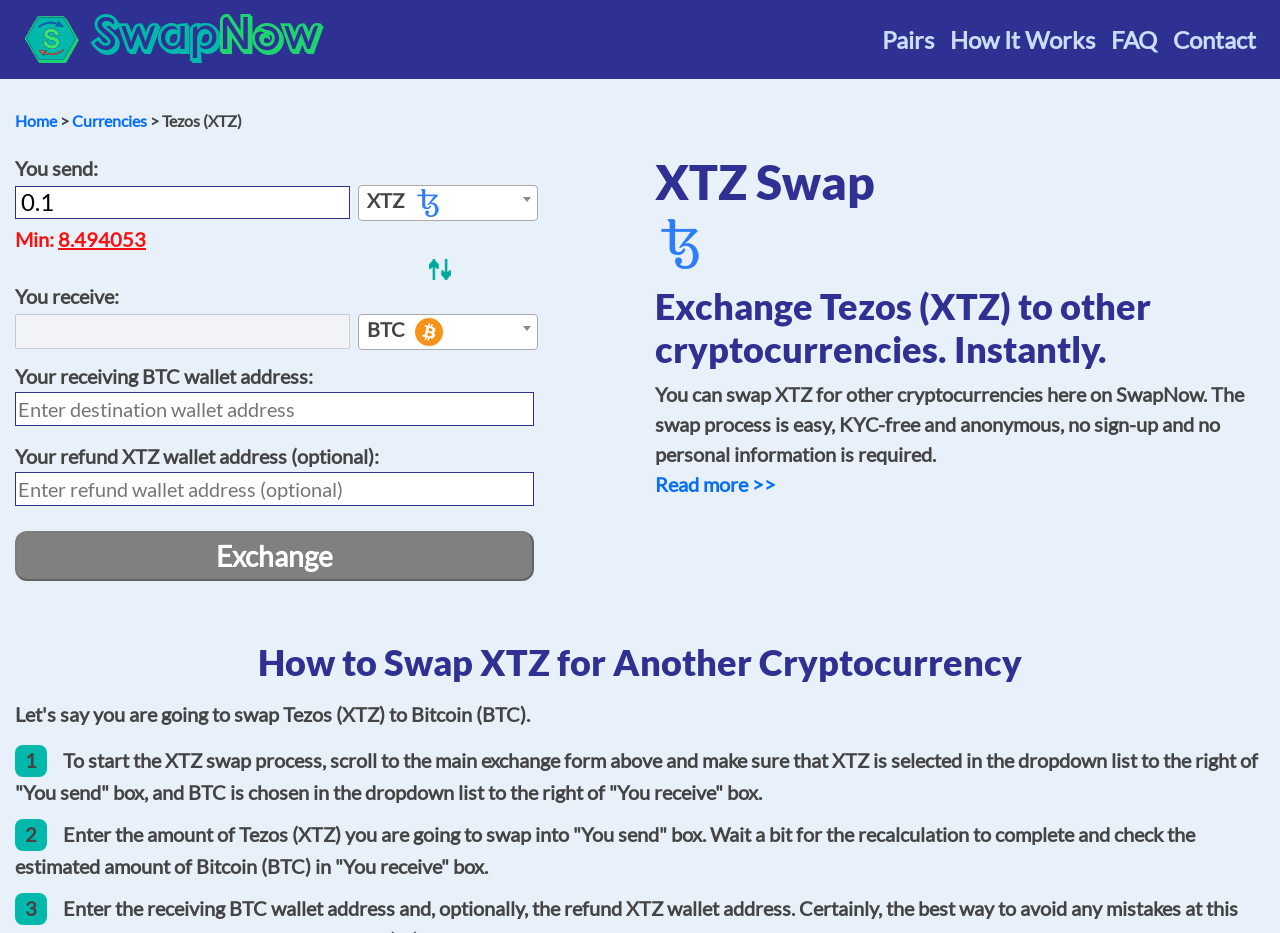Given the element description "Read more >>", identify the bounding box of the corresponding UI element.

[0.512, 0.506, 0.606, 0.532]